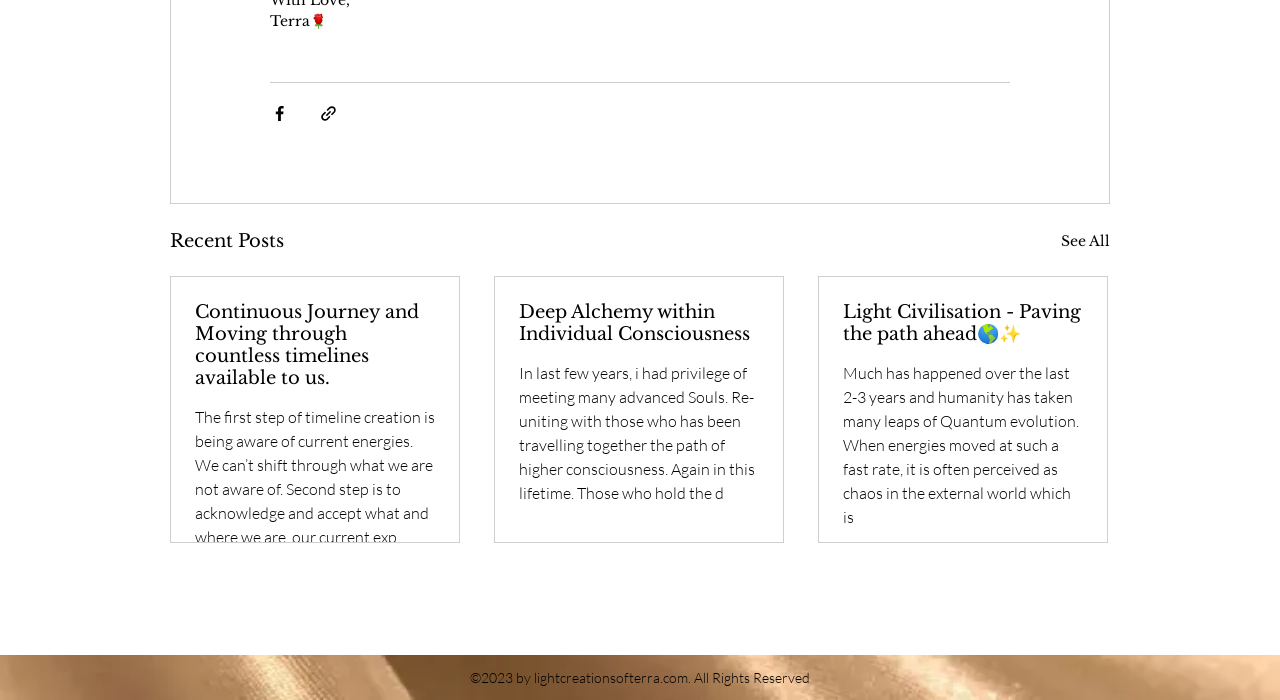Could you determine the bounding box coordinates of the clickable element to complete the instruction: "View recent posts"? Provide the coordinates as four float numbers between 0 and 1, i.e., [left, top, right, bottom].

[0.133, 0.324, 0.222, 0.366]